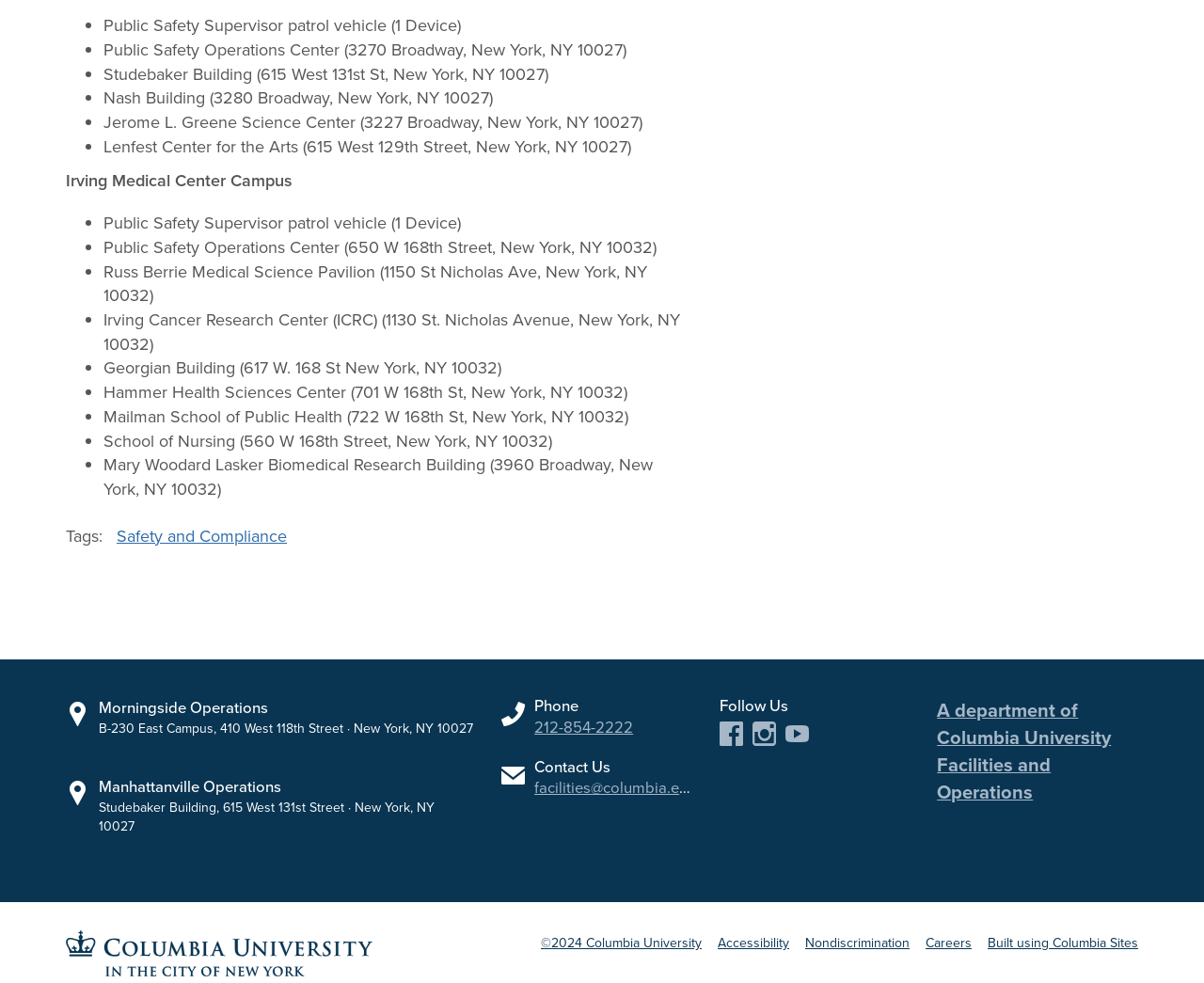Determine the bounding box coordinates of the section I need to click to execute the following instruction: "Send an email to facilities@columbia.edu". Provide the coordinates as four float numbers between 0 and 1, i.e., [left, top, right, bottom].

[0.444, 0.79, 0.579, 0.814]